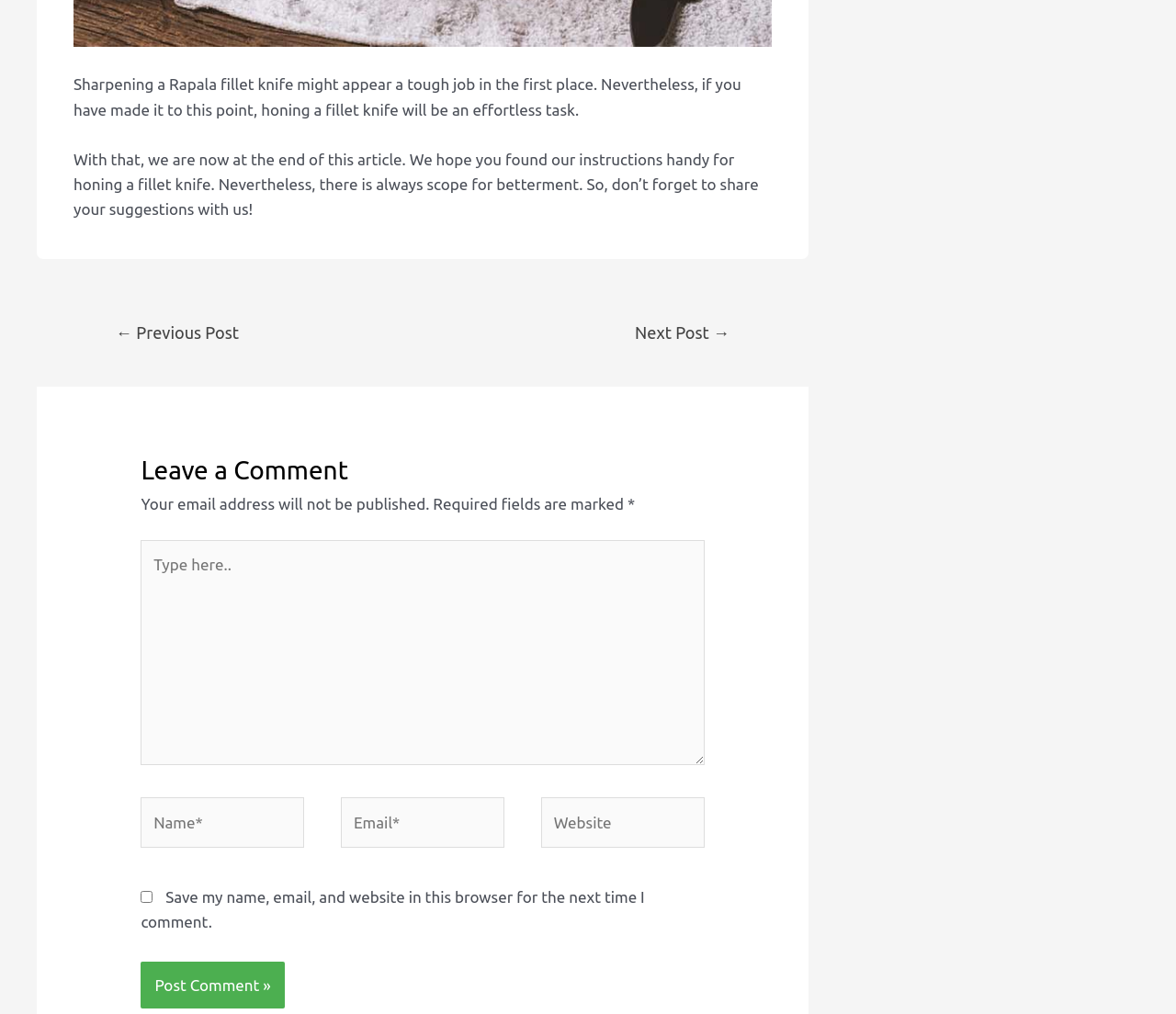Please look at the image and answer the question with a detailed explanation: What is the topic of the article?

The topic of the article can be determined by reading the first sentence of the article, which is 'Sharpening a Rapala fillet knife might appear a tough job in the first place.'